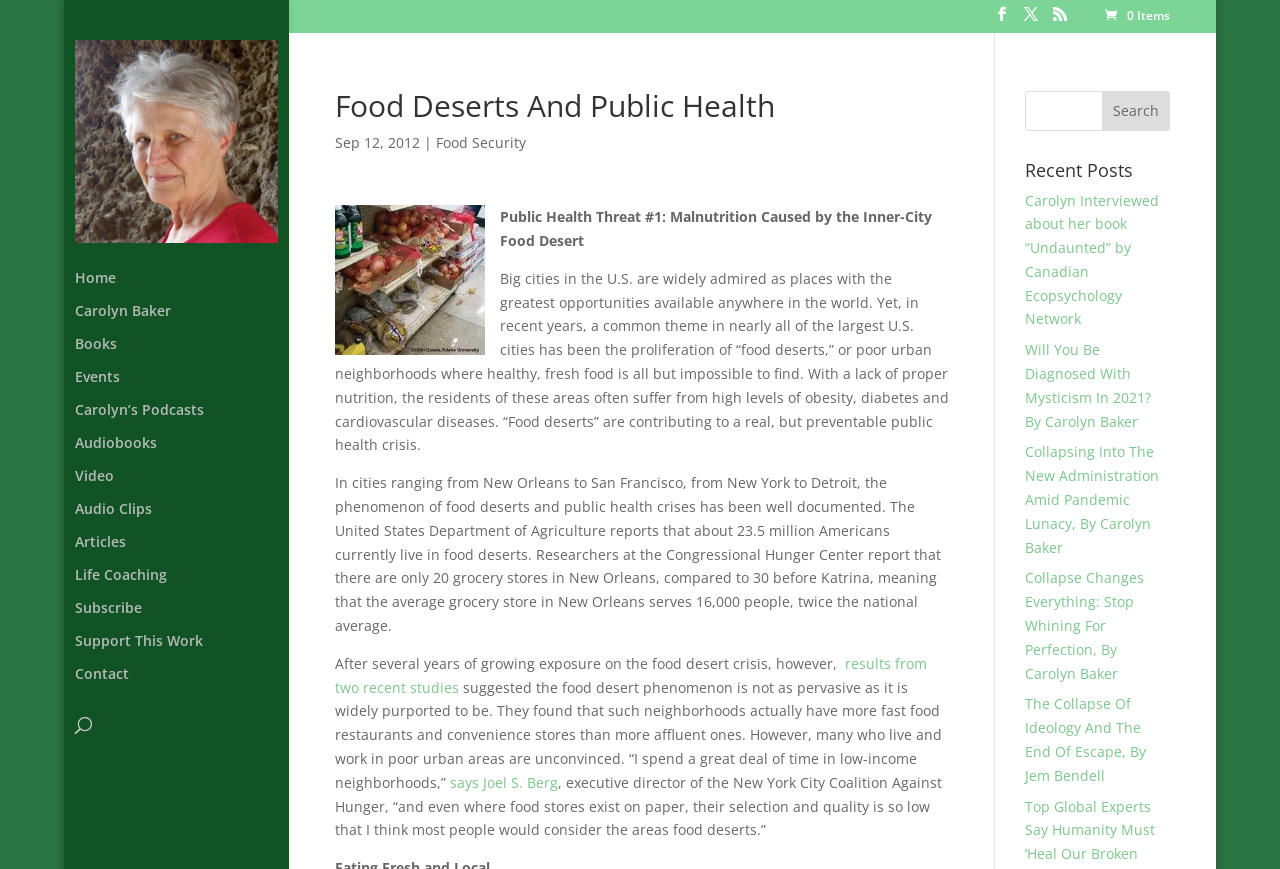Please determine the bounding box coordinates of the element's region to click in order to carry out the following instruction: "Search for something". The coordinates should be four float numbers between 0 and 1, i.e., [left, top, right, bottom].

[0.059, 0.811, 0.217, 0.857]